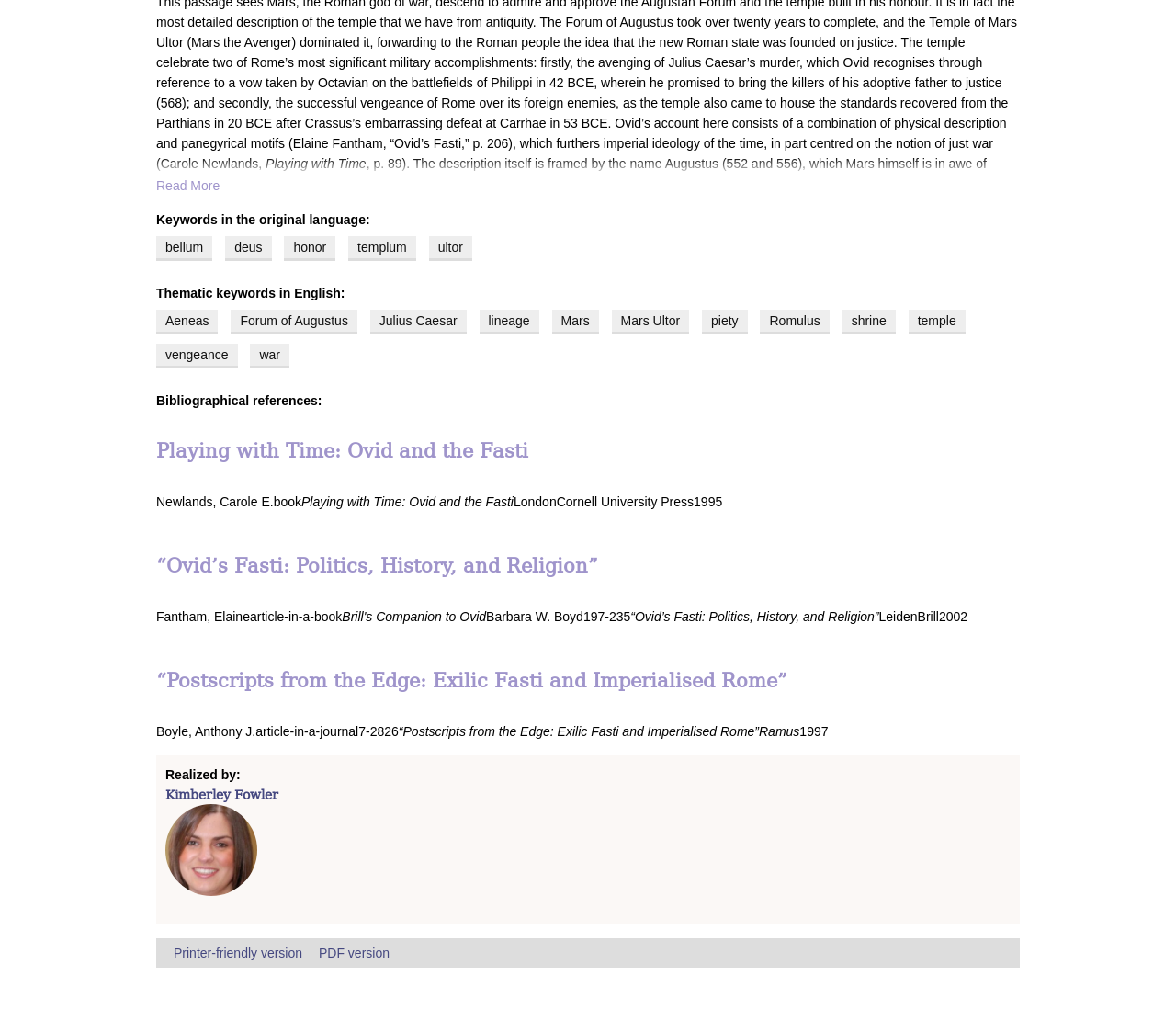Find the bounding box coordinates for the HTML element described in this sentence: "Julius Caesar". Provide the coordinates as four float numbers between 0 and 1, in the format [left, top, right, bottom].

[0.315, 0.307, 0.397, 0.332]